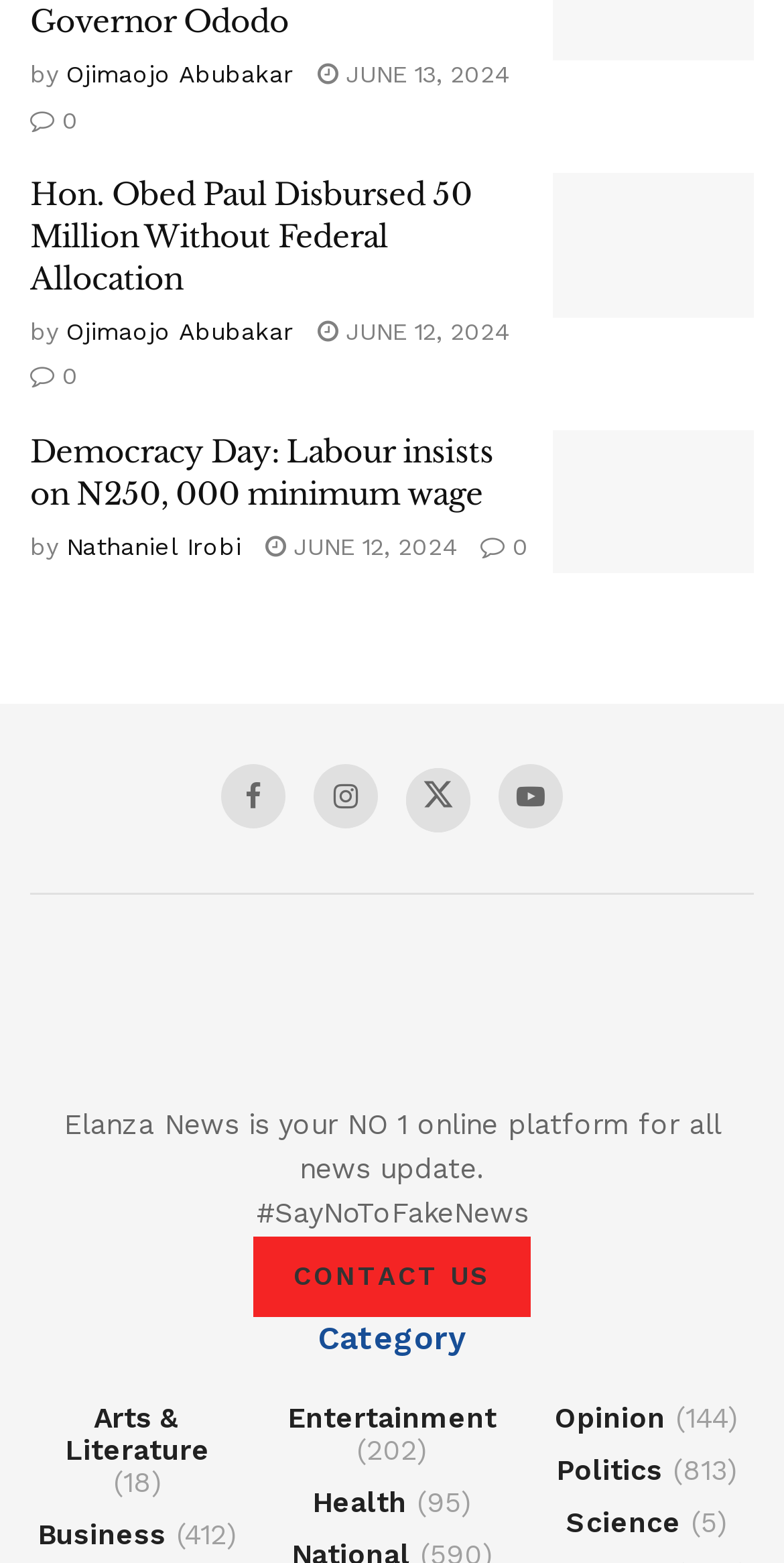Given the description: "June 12, 2024", determine the bounding box coordinates of the UI element. The coordinates should be formatted as four float numbers between 0 and 1, [left, top, right, bottom].

[0.405, 0.203, 0.649, 0.221]